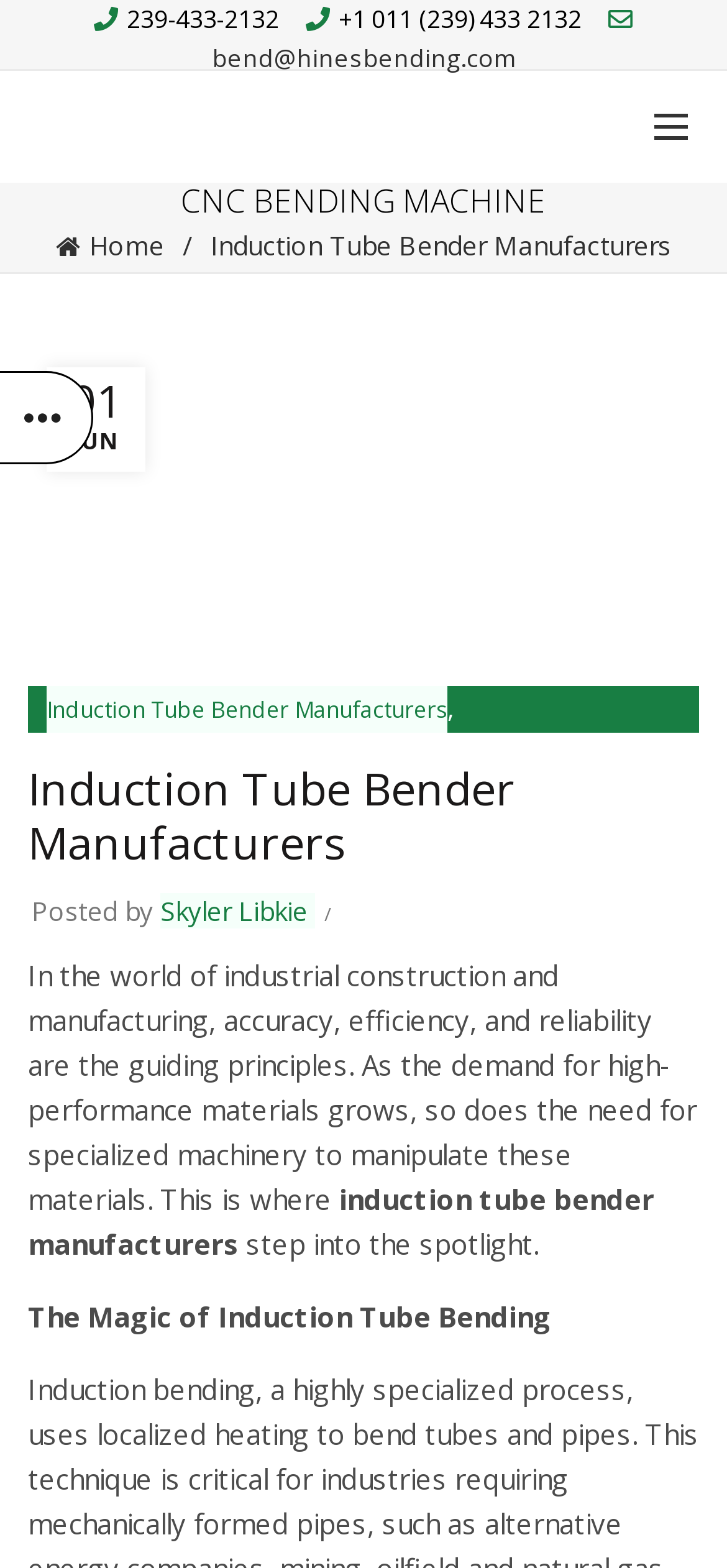Illustrate the webpage thoroughly, mentioning all important details.

The webpage is about Hines Bending Systems, a company that specializes in induction tube bender manufacturing. At the top of the page, there is a layout table with three links: a phone number, an international phone number, and an email address. 

Below this, there is a logo of Hines Bending Systems, which is an image with a link to the company's homepage. Next to the logo, there is a heading that reads "CNC BENDING MACHINE". 

Underneath, there are two links: "Home" and "Induction Tube Bender Manufacturers". The latter link is part of a larger section that includes a header, an image, and several paragraphs of text. The header reads "Induction Tube Bender Manufacturers" and is accompanied by a figure with an image. 

The text in this section explains the importance of accuracy, efficiency, and reliability in industrial construction and manufacturing, and how Hines Bending Systems meets these demands with their specialized machinery. The text also highlights the company's expertise in induction tube bending. 

On the left side of the page, there is a sidebar with a link to a menu. The sidebar is positioned above the main content area. Overall, the webpage has a clear structure, with a focus on showcasing Hines Bending Systems' expertise in induction tube bender manufacturing.